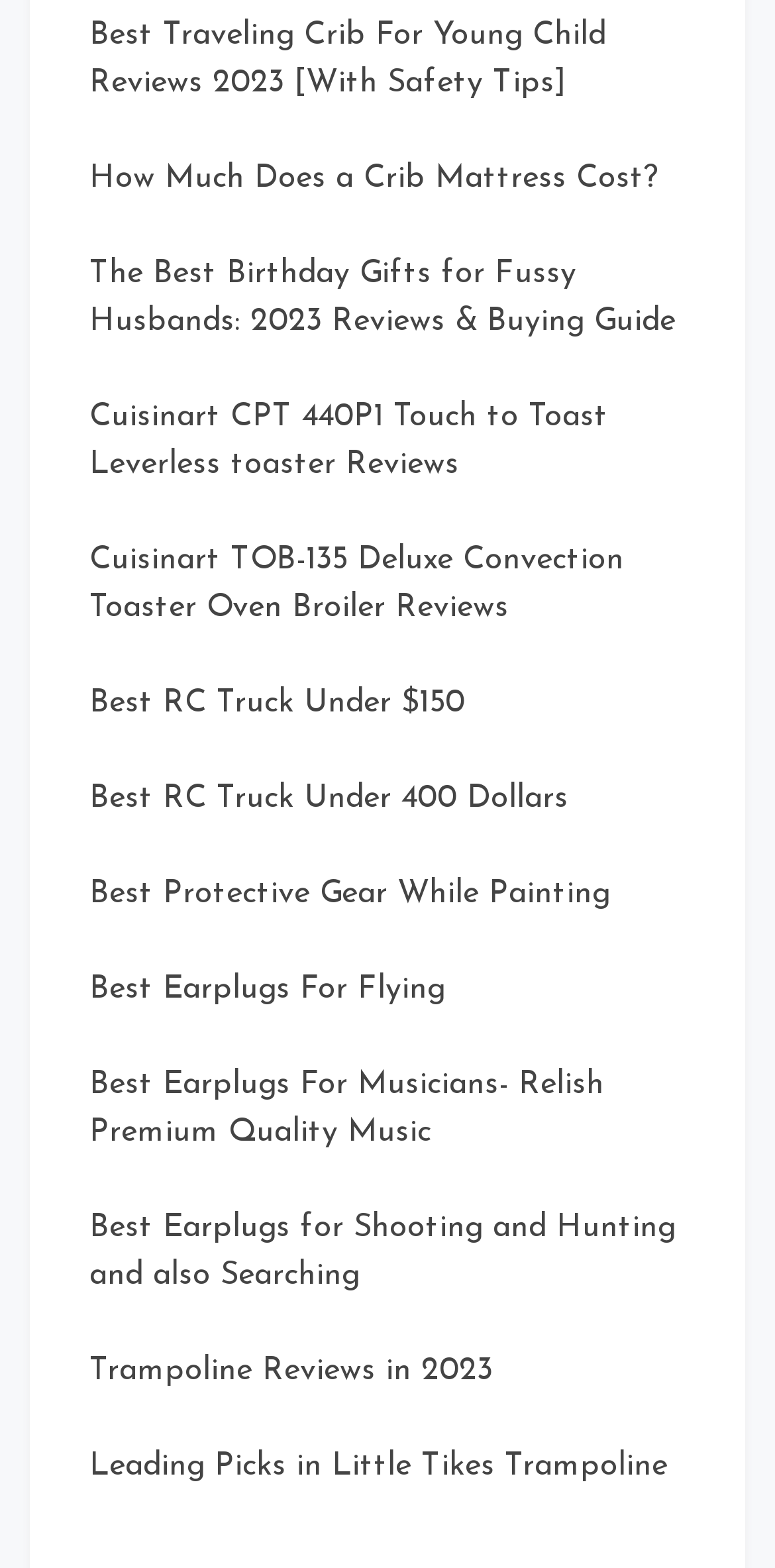Highlight the bounding box coordinates of the element you need to click to perform the following instruction: "Explore birthday gift ideas for fussy husbands."

[0.115, 0.165, 0.872, 0.216]